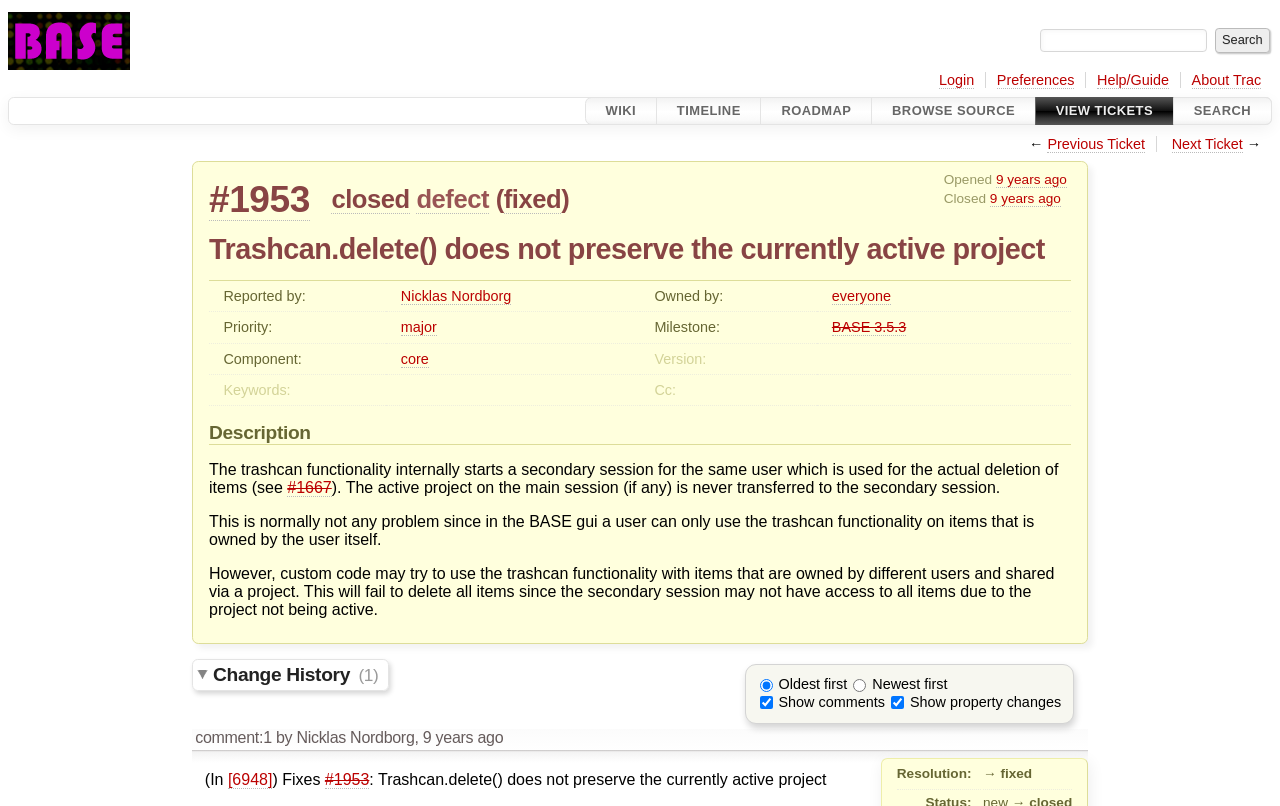Please find and report the primary heading text from the webpage.

Trashcan.delete() does not preserve the currently active project